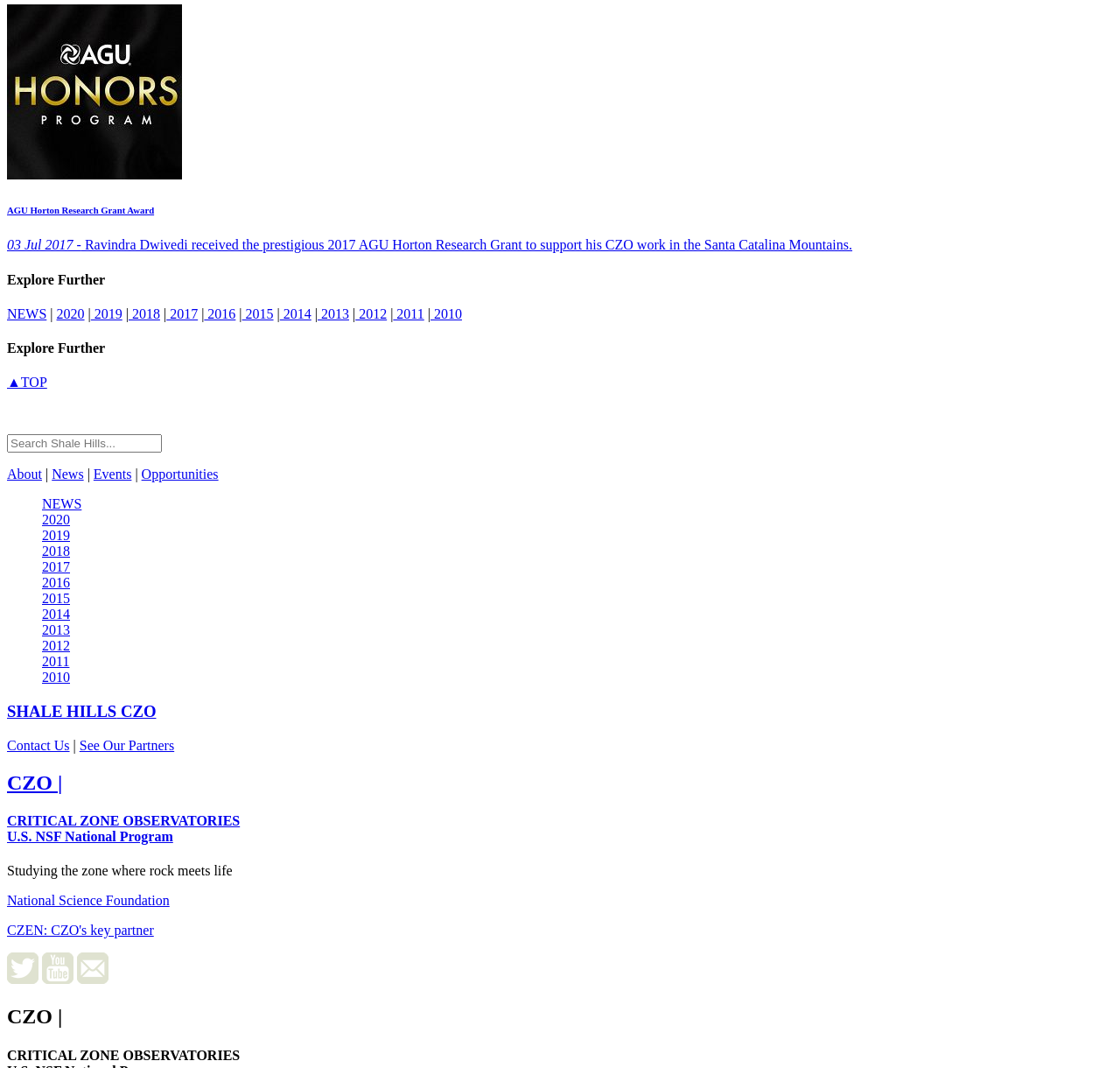Specify the bounding box coordinates of the area to click in order to execute this command: 'Search for something'. The coordinates should consist of four float numbers ranging from 0 to 1, and should be formatted as [left, top, right, bottom].

None